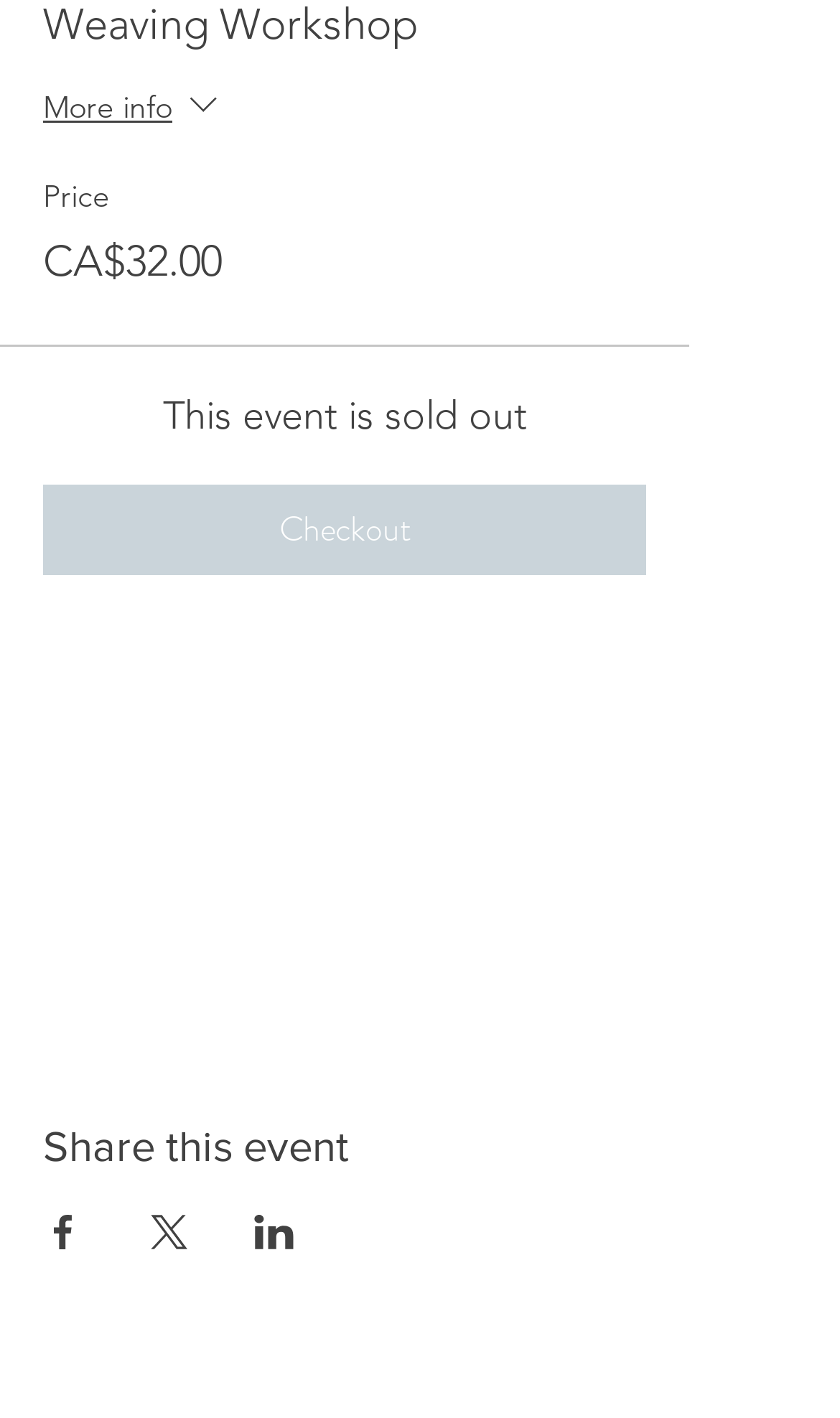Respond with a single word or phrase:
How many social media platforms can the event be shared on?

3